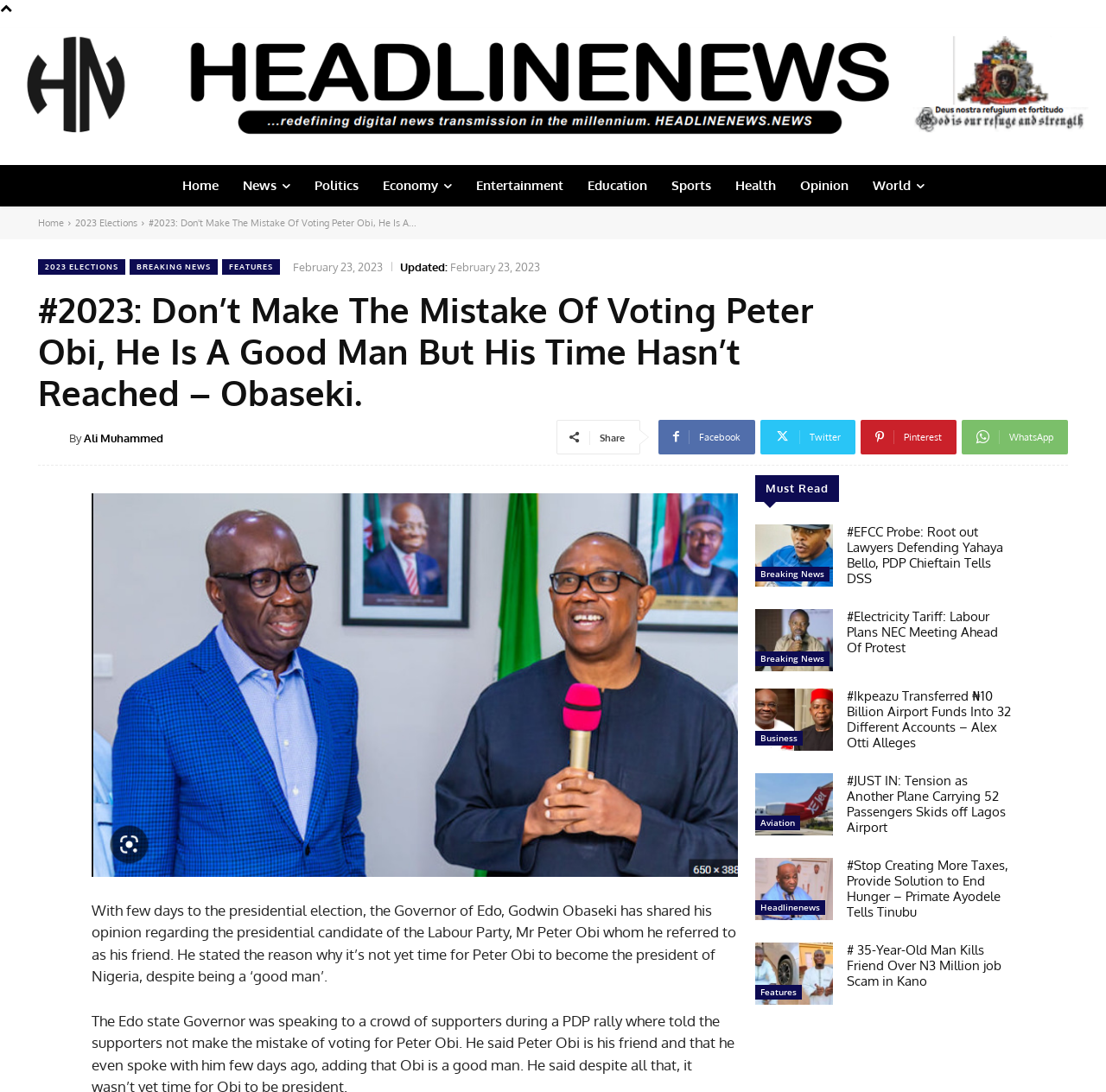What is the category of the news article?
Look at the screenshot and respond with a single word or phrase.

Politics